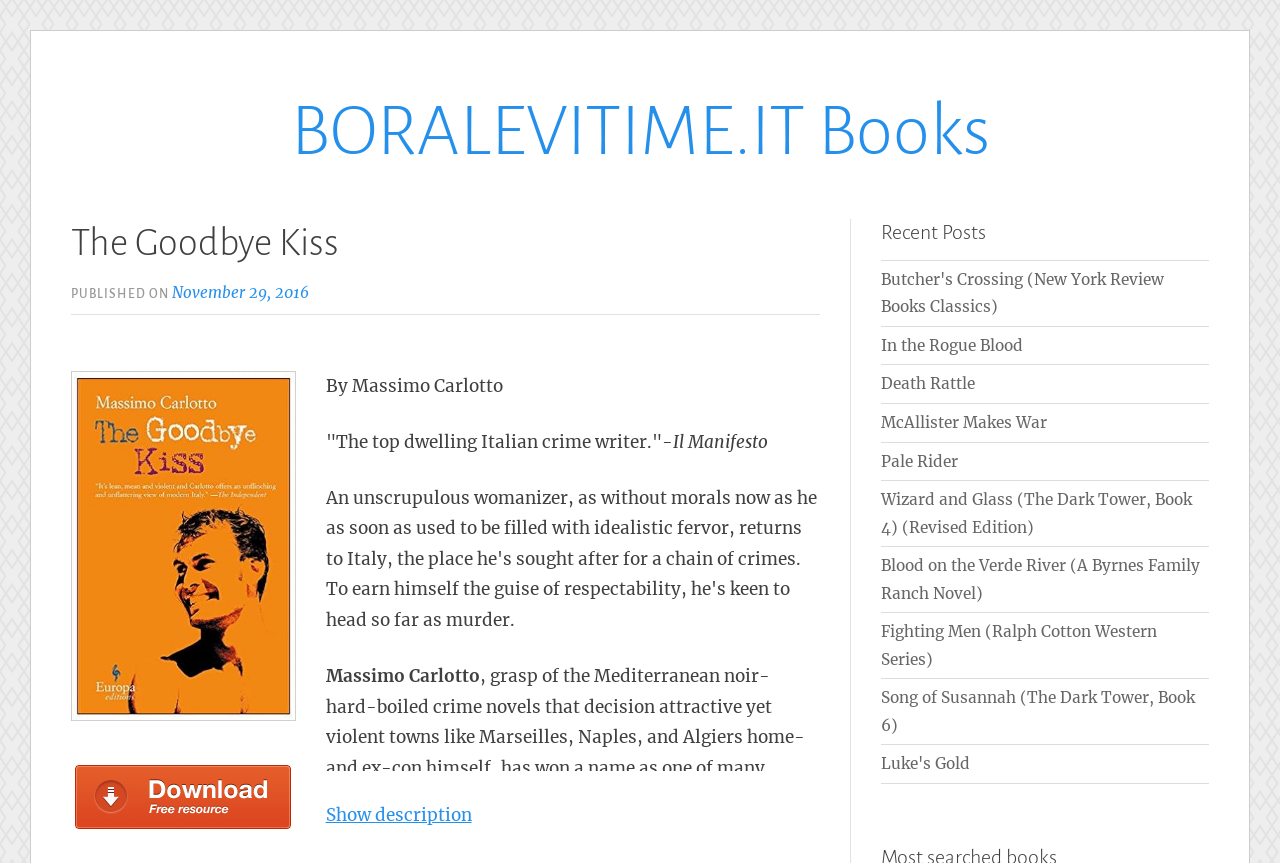Pinpoint the bounding box coordinates of the element to be clicked to execute the instruction: "Download The Goodbye Kiss PDF".

[0.059, 0.951, 0.228, 0.977]